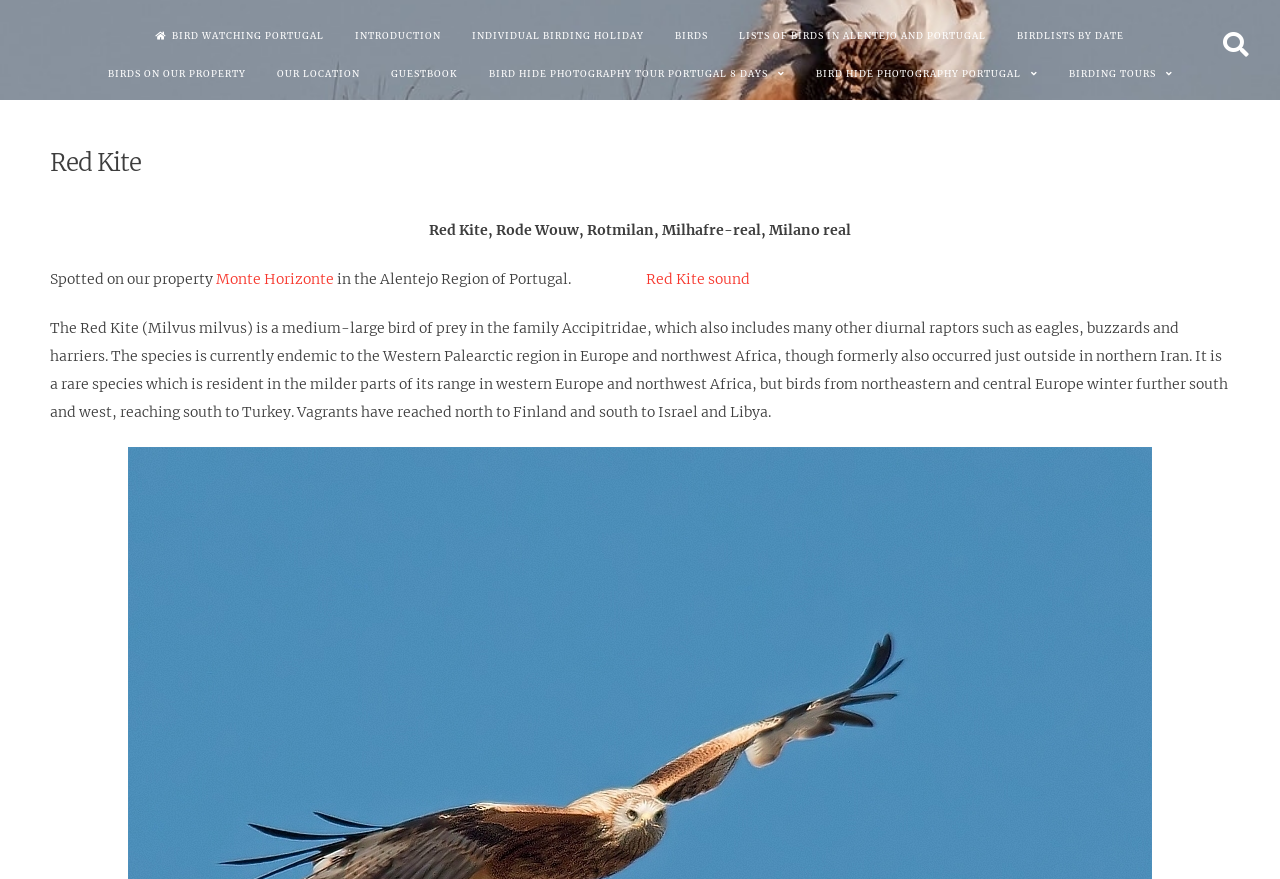Find the bounding box coordinates of the element's region that should be clicked in order to follow the given instruction: "View INTRODUCTION". The coordinates should consist of four float numbers between 0 and 1, i.e., [left, top, right, bottom].

[0.267, 0.017, 0.355, 0.06]